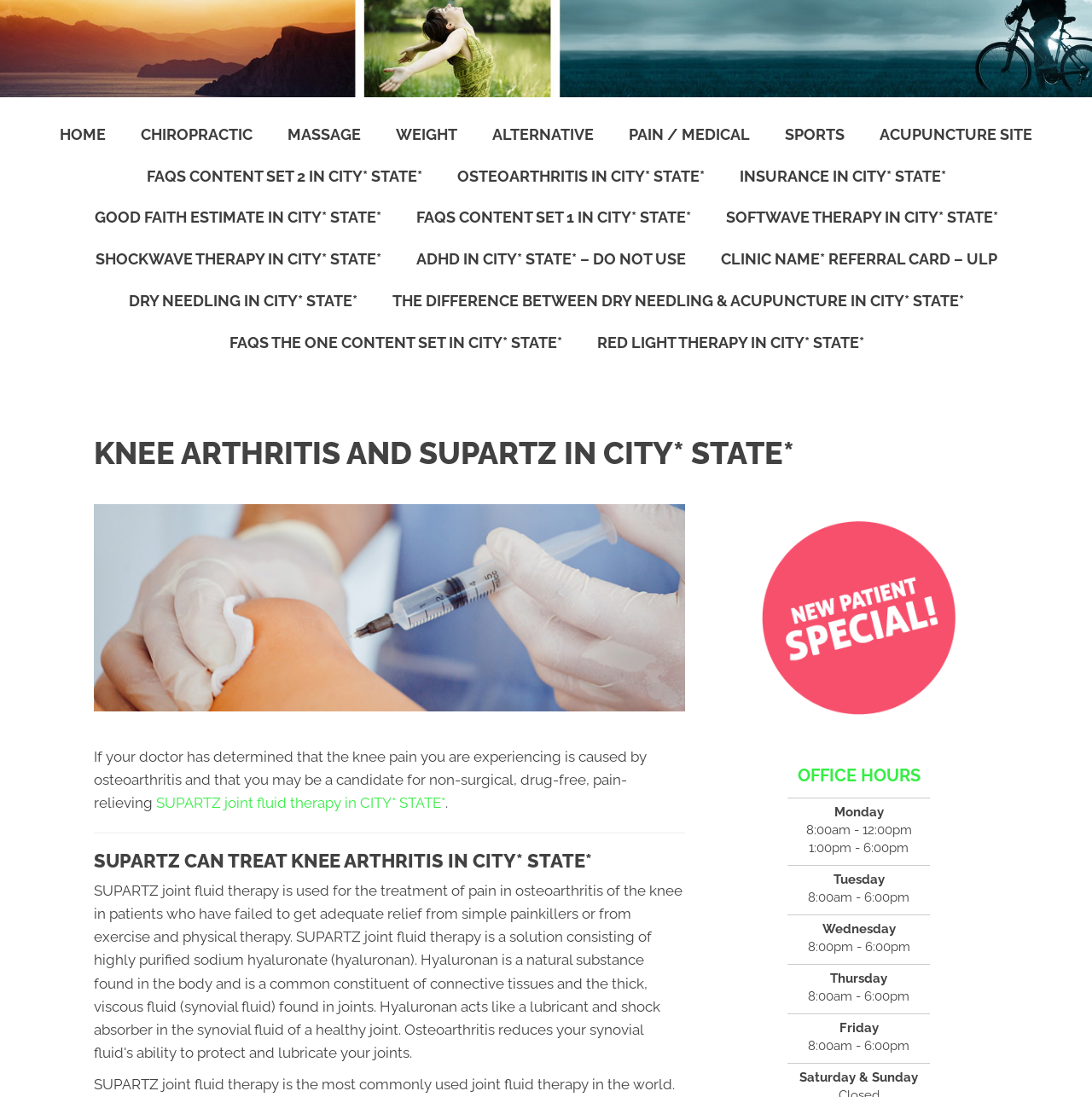Please pinpoint the bounding box coordinates for the region I should click to adhere to this instruction: "Learn more about 'SUPARTZ joint fluid therapy in CITY* STATE*' ".

[0.143, 0.724, 0.408, 0.74]